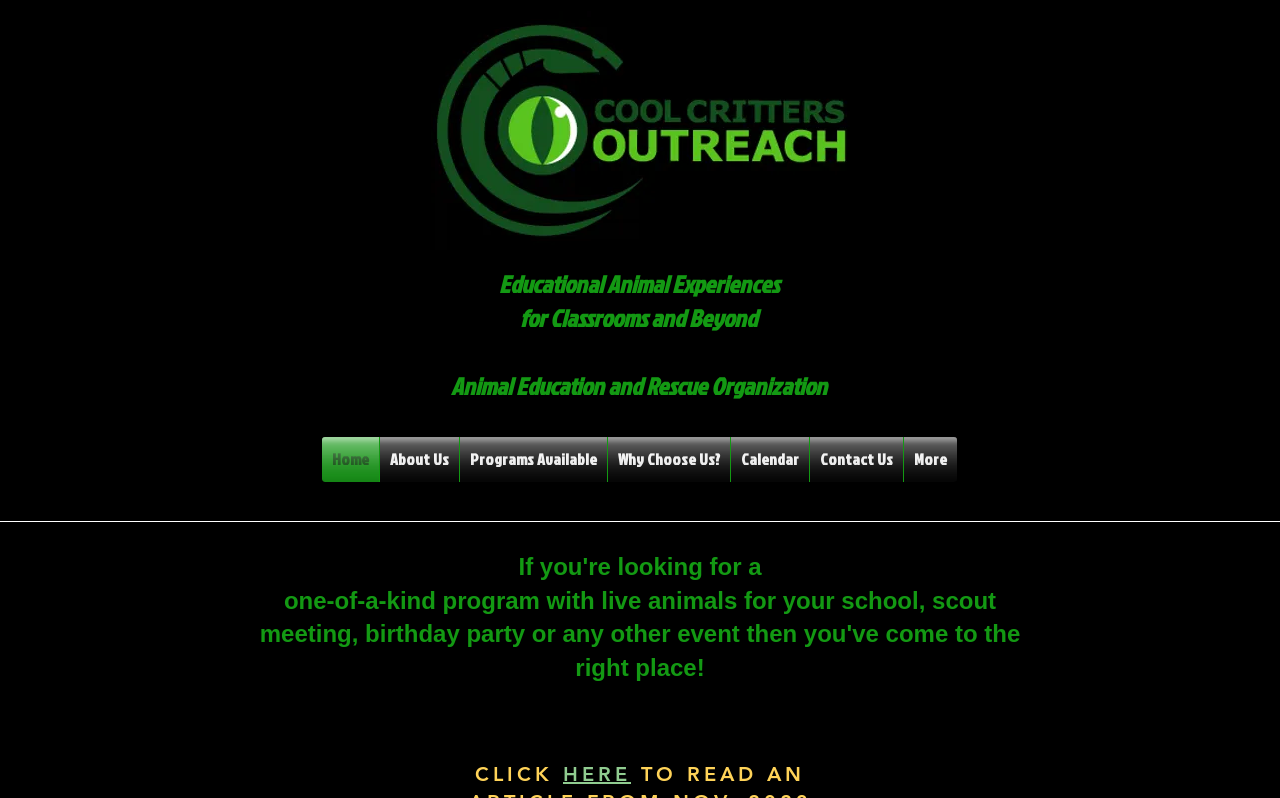Please find the bounding box coordinates (top-left x, top-left y, bottom-right x, bottom-right y) in the screenshot for the UI element described as follows: Programs Available

[0.359, 0.548, 0.474, 0.604]